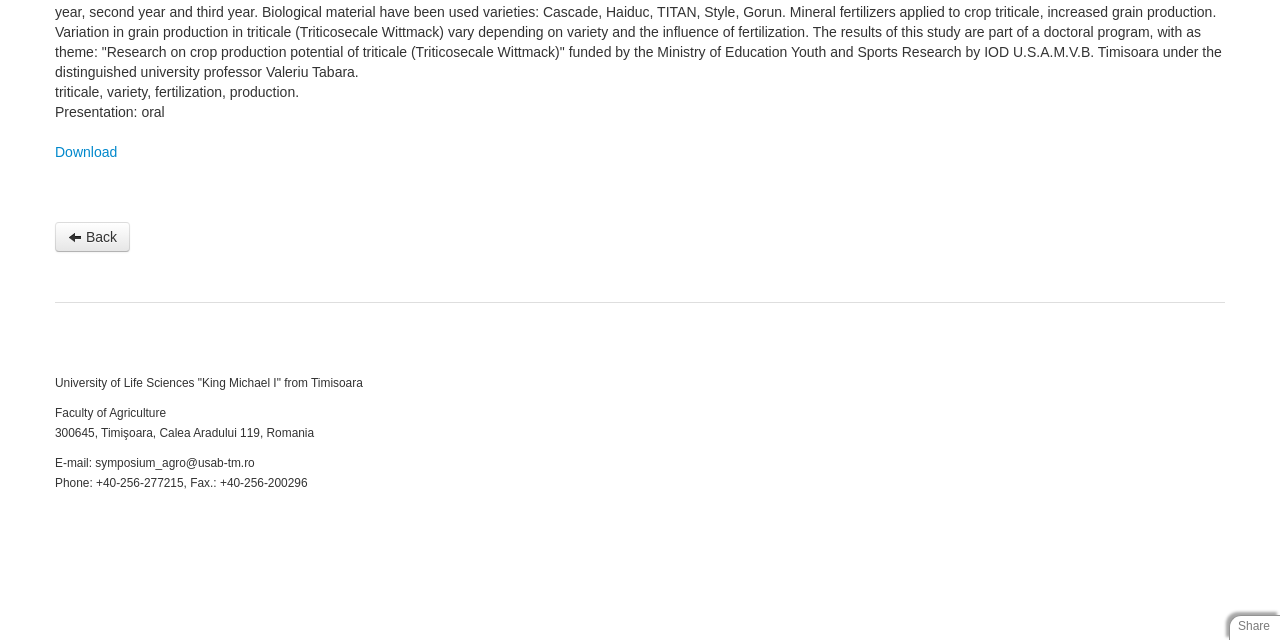Determine the bounding box coordinates for the UI element described. Format the coordinates as (top-left x, top-left y, bottom-right x, bottom-right y) and ensure all values are between 0 and 1. Element description: Download

[0.043, 0.225, 0.092, 0.25]